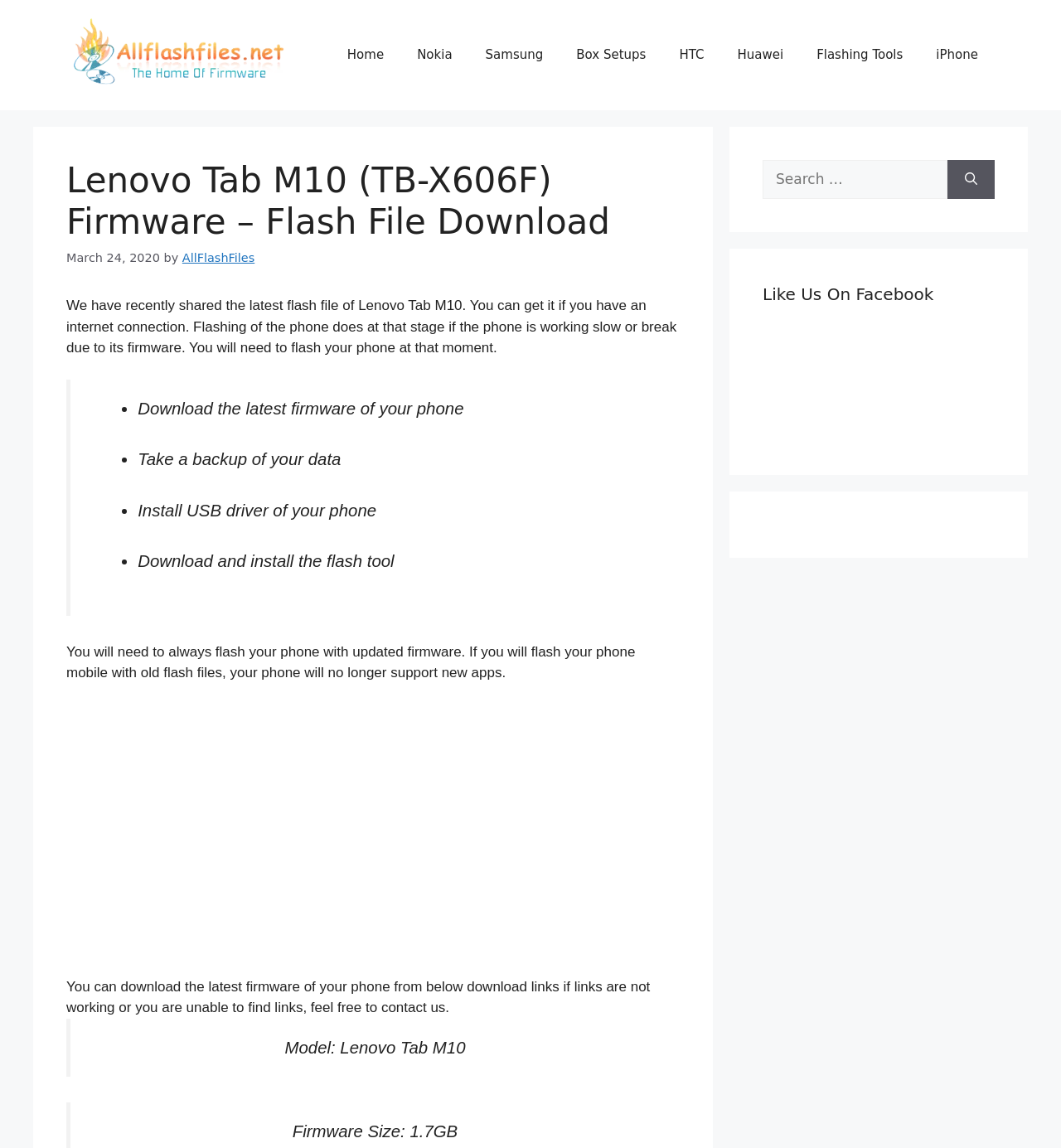Identify the bounding box coordinates of the section that should be clicked to achieve the task described: "Visit Instagram".

None